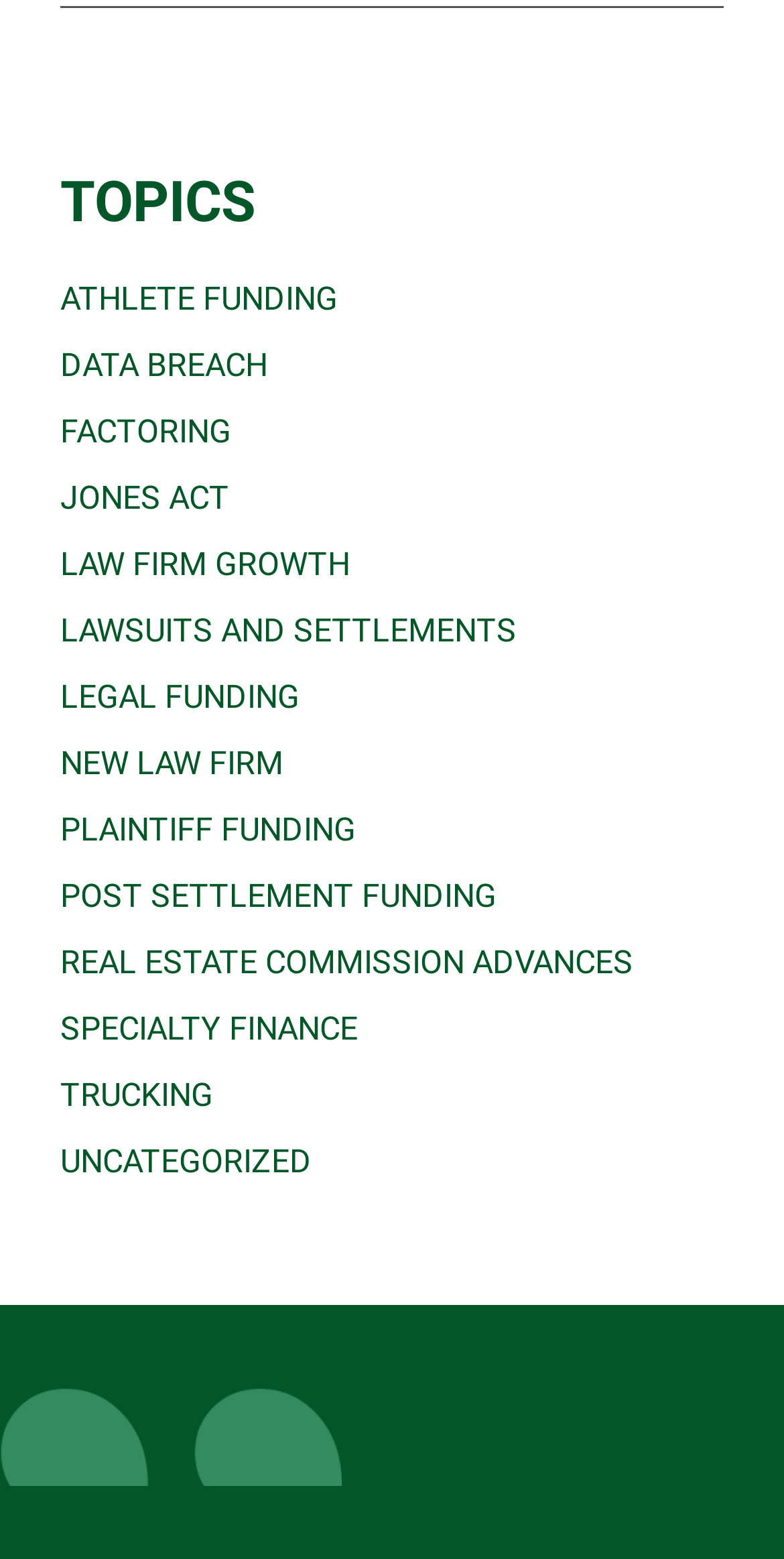What is the vertical position of the 'DATA BREACH' link?
Refer to the screenshot and respond with a concise word or phrase.

Above 'FACTORING'